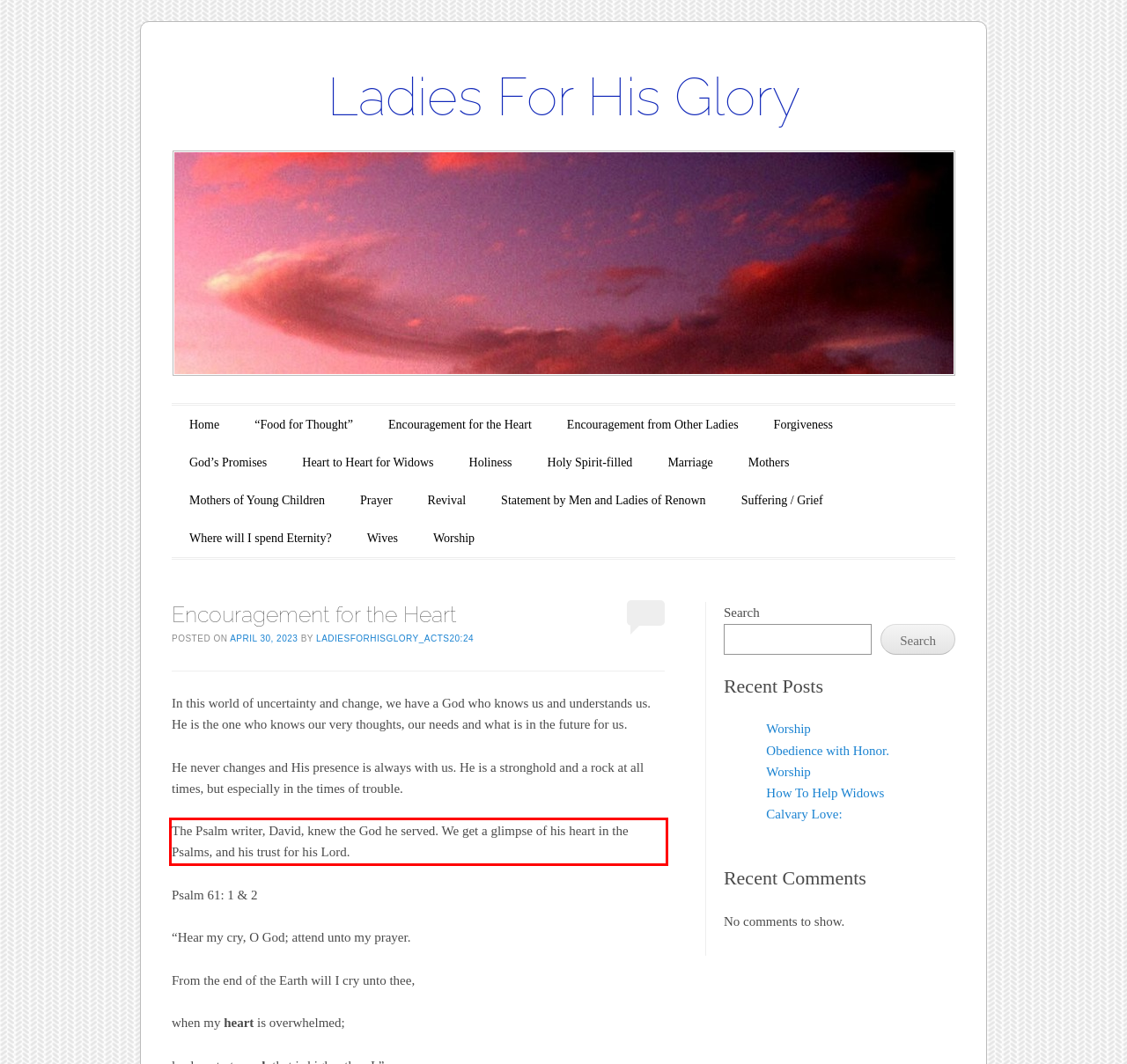Examine the screenshot of the webpage, locate the red bounding box, and generate the text contained within it.

The Psalm writer, David, knew the God he served. We get a glimpse of his heart in the Psalms, and his trust for his Lord.